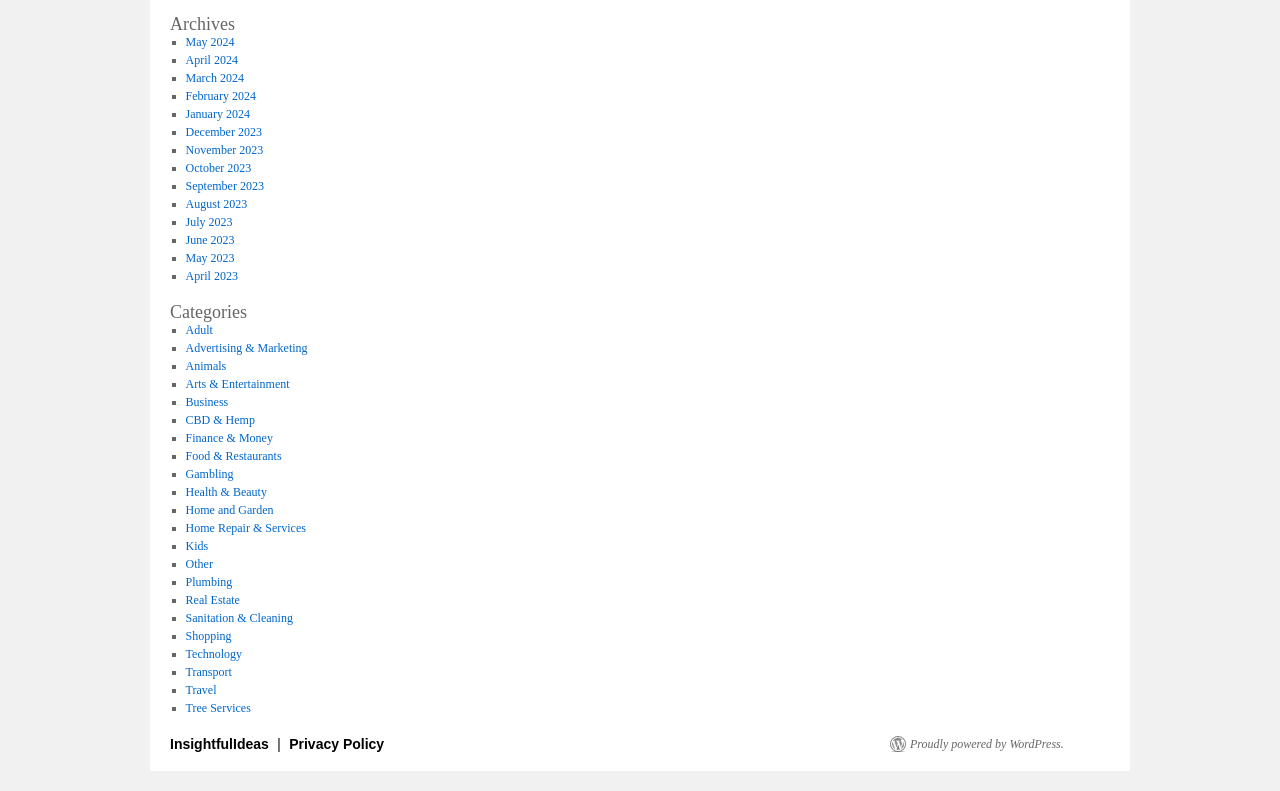Please determine the bounding box coordinates of the element's region to click for the following instruction: "Visit InsightfulIdeas".

[0.133, 0.93, 0.213, 0.95]